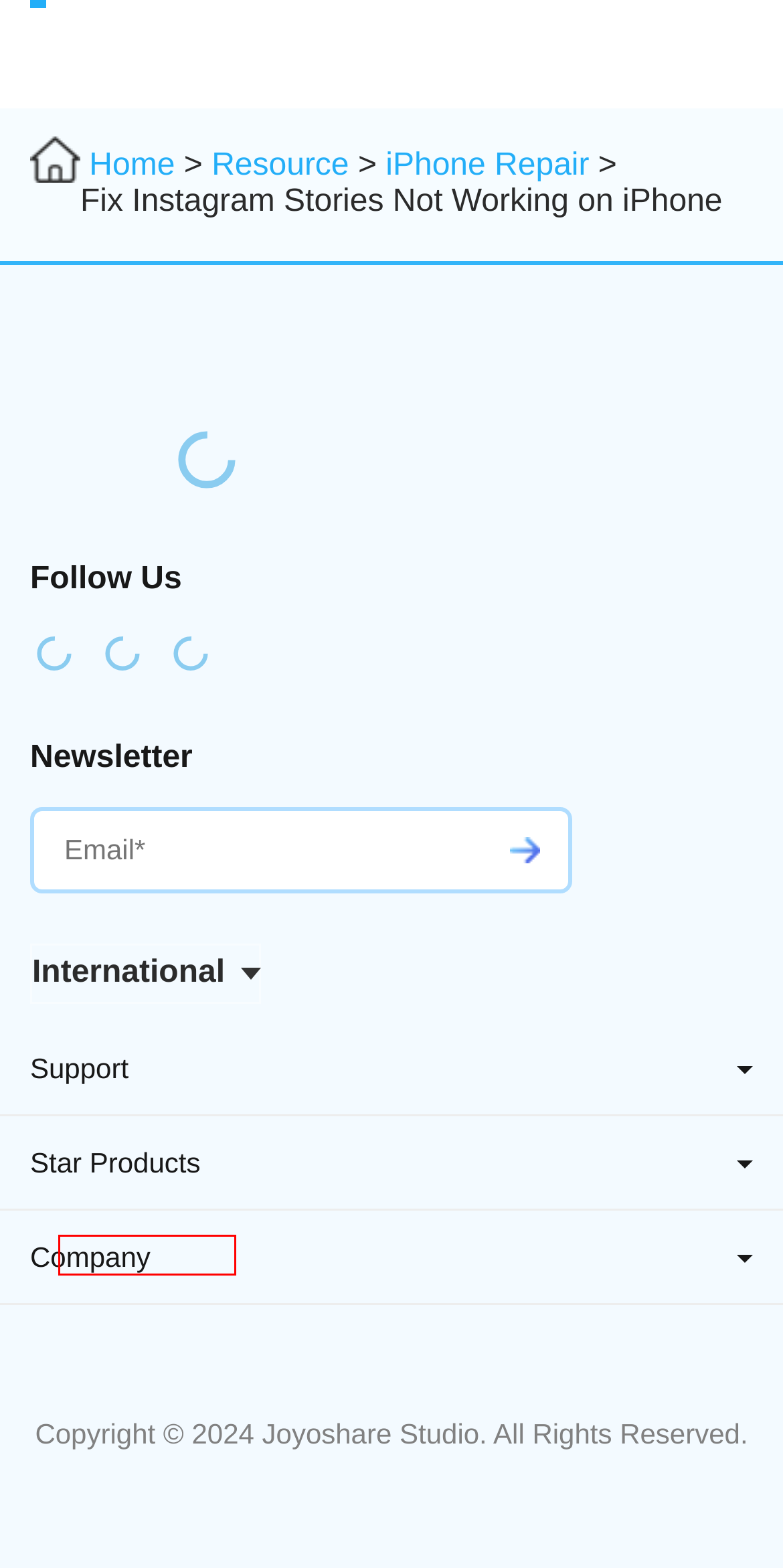You are provided with a screenshot of a webpage containing a red rectangle bounding box. Identify the webpage description that best matches the new webpage after the element in the bounding box is clicked. Here are the potential descriptions:
A. [OFFICIAL] Joyoshare iPasscode Unlocker (iPhone Unlocker) - Unlock iPhone/iPad, Apple ID
B. Joyoshare VidiKit - All-in-one Screen Recorder, Video Editor, Converter | OFFICIAL
C. Joyoshare Contact Customer Support
D. [OFFICIAL] Joyoshare Activation Unlocker - Remove iCloud Activation Lock
E. Joyoshare Terms and Conditions
F. Joyoshare Refund & Upgrade Policy
G. Get a Free License from Joyoshare
H. Joyoshare Resource Center - How-Tos, Hot Tips and Software Reviews

F